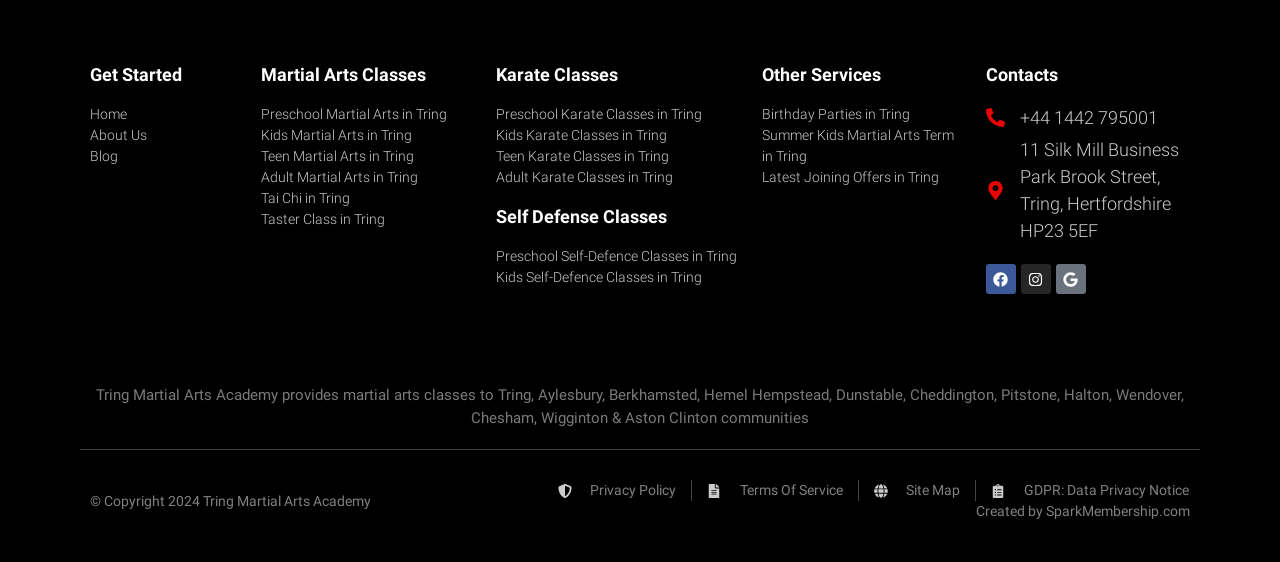Calculate the bounding box coordinates for the UI element based on the following description: "Privacy Policy". Ensure the coordinates are four float numbers between 0 and 1, i.e., [left, top, right, bottom].

[0.436, 0.854, 0.529, 0.892]